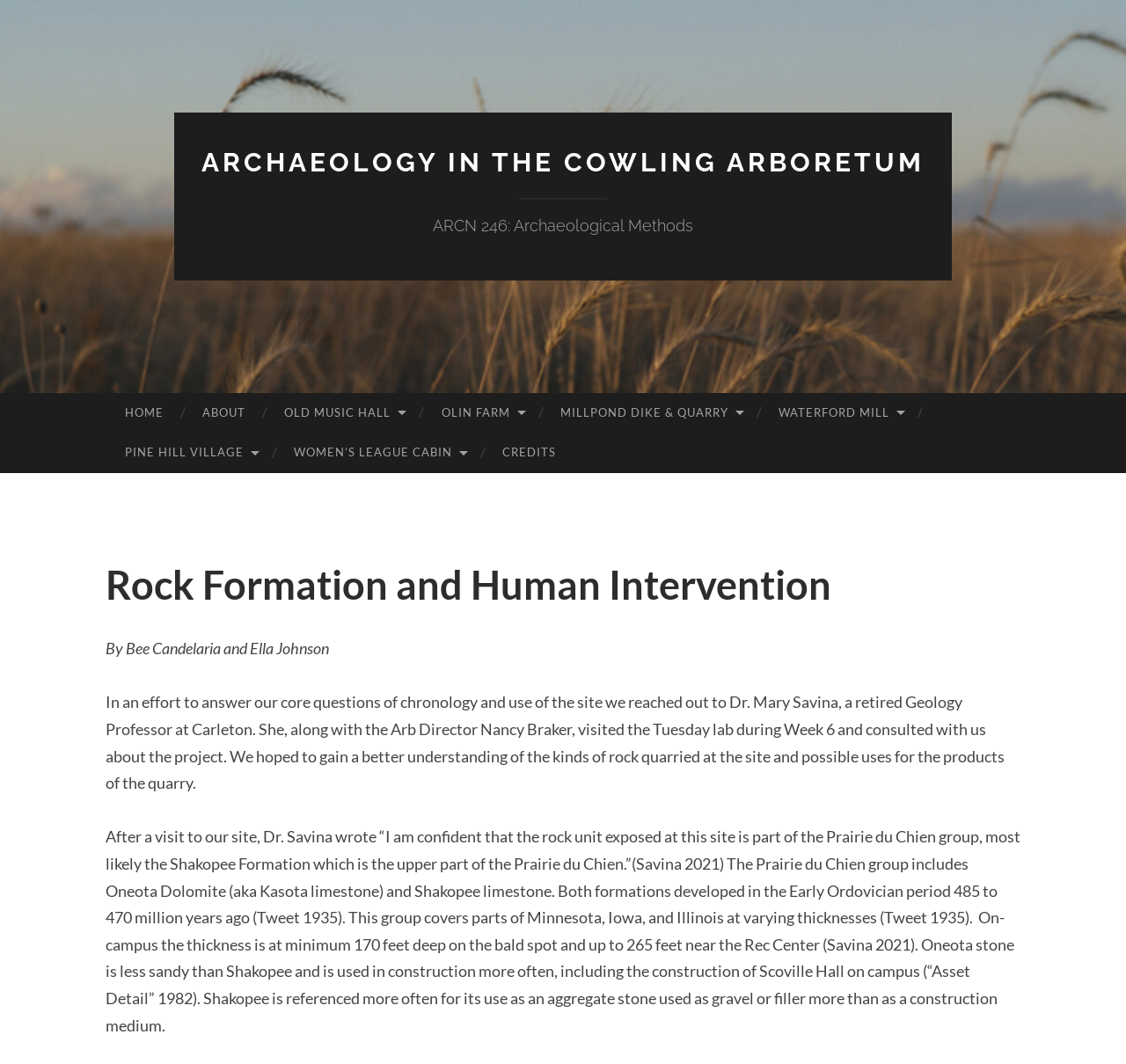Please respond to the question using a single word or phrase:
What is the name of the hall on campus that was constructed using Oneota stone?

Scoville Hall